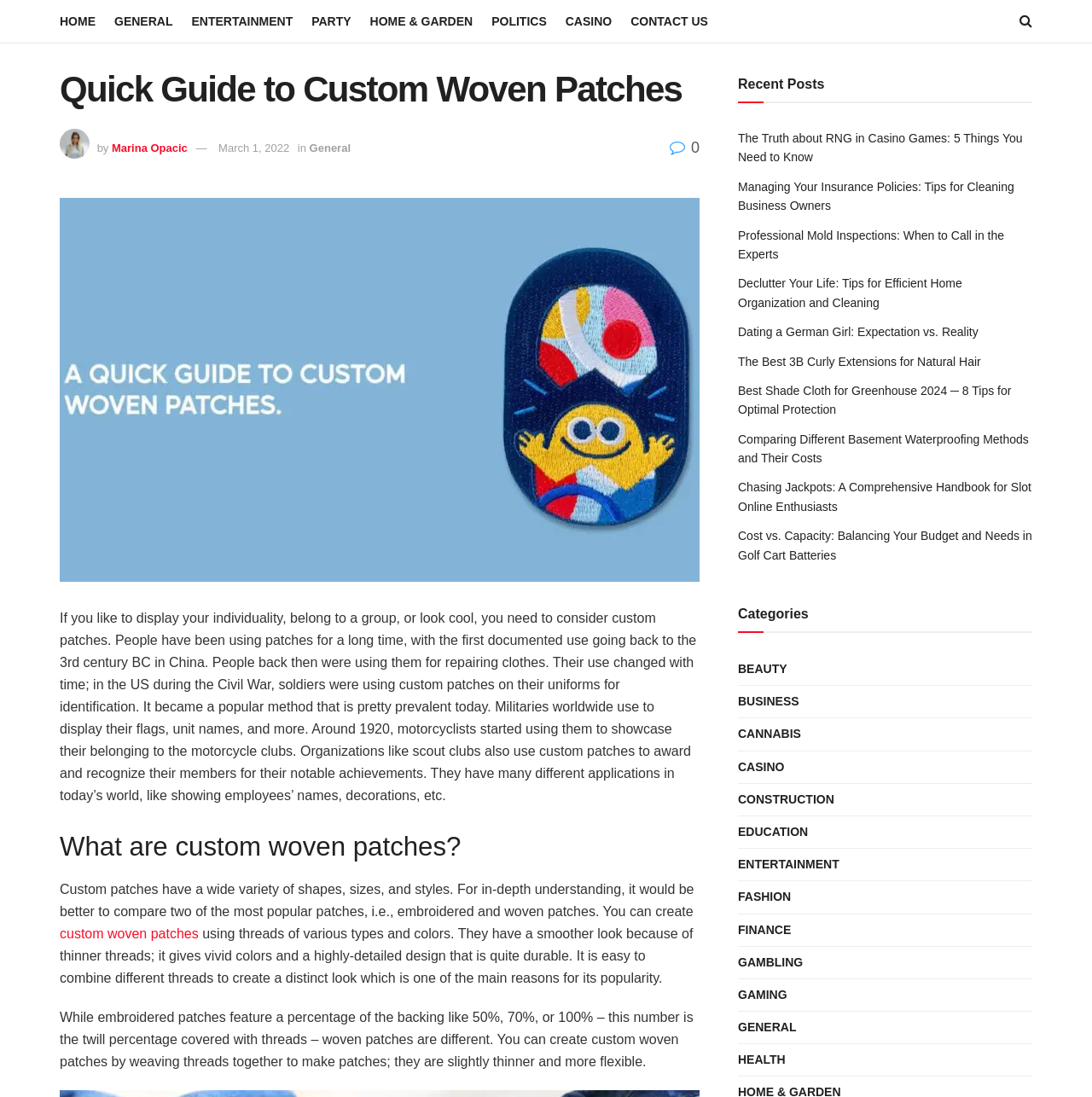Show me the bounding box coordinates of the clickable region to achieve the task as per the instruction: "View recent posts".

[0.676, 0.063, 0.755, 0.091]